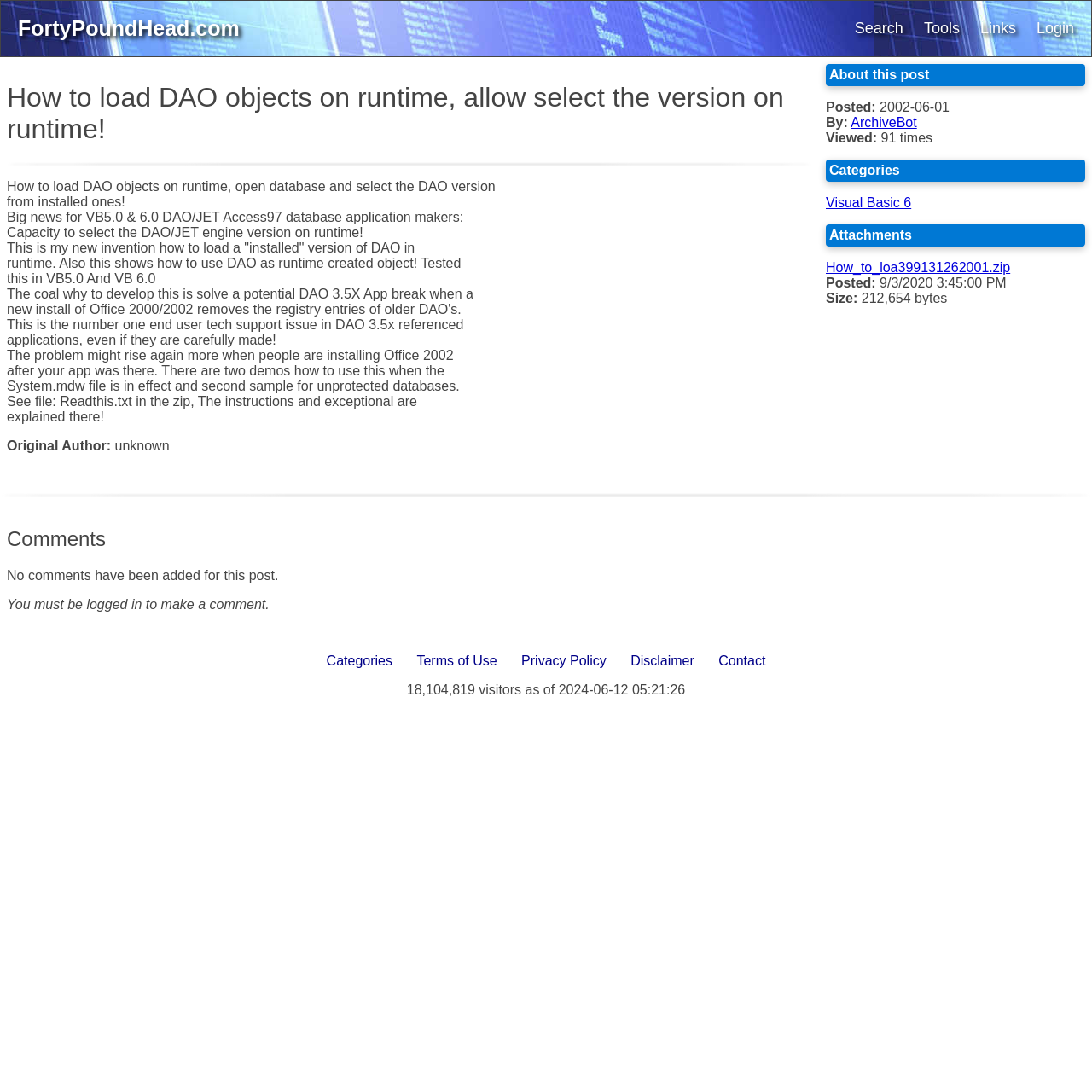How many times has this post been viewed? Observe the screenshot and provide a one-word or short phrase answer.

91 times